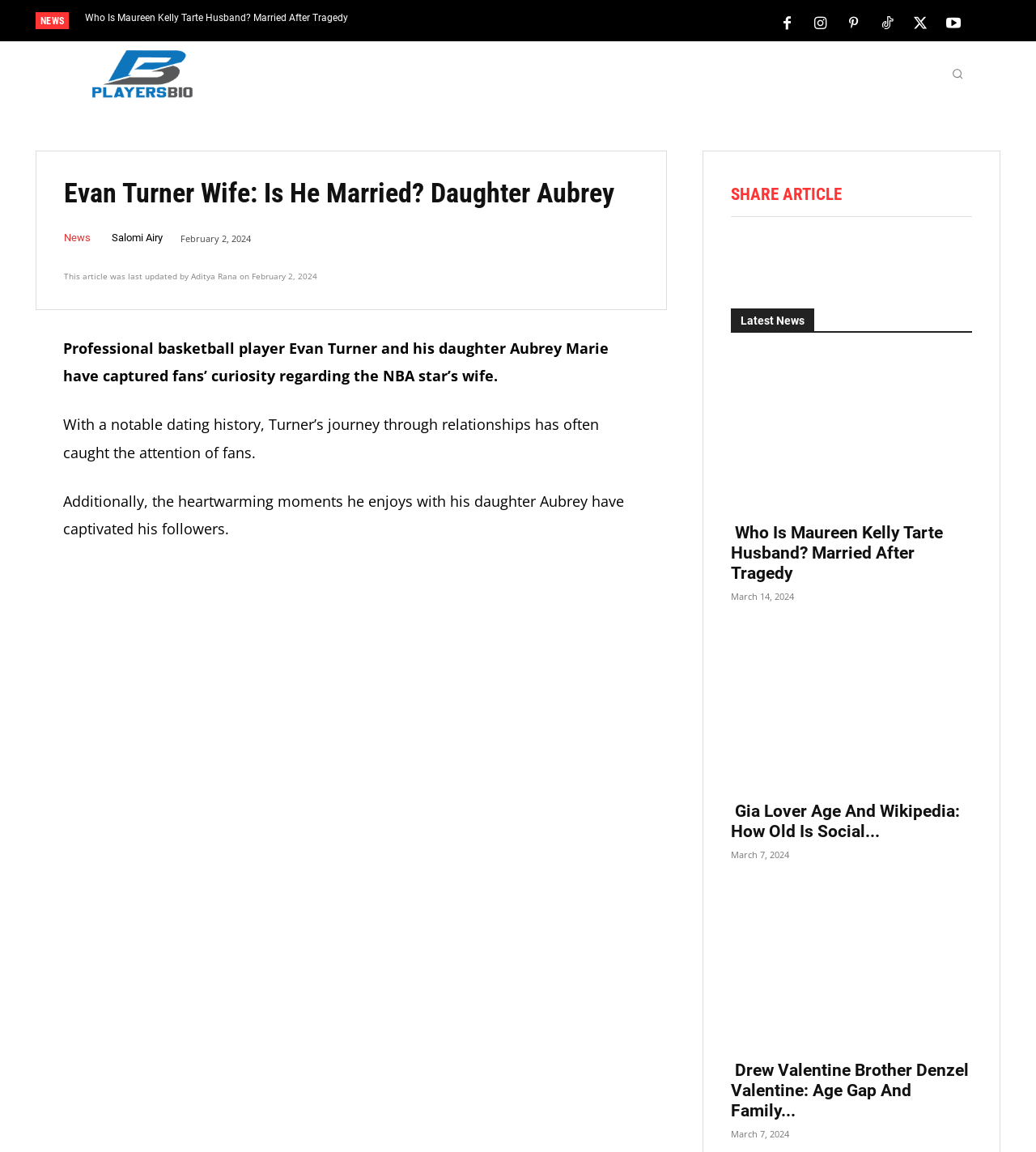Respond with a single word or phrase to the following question: How many latest news articles are listed?

3